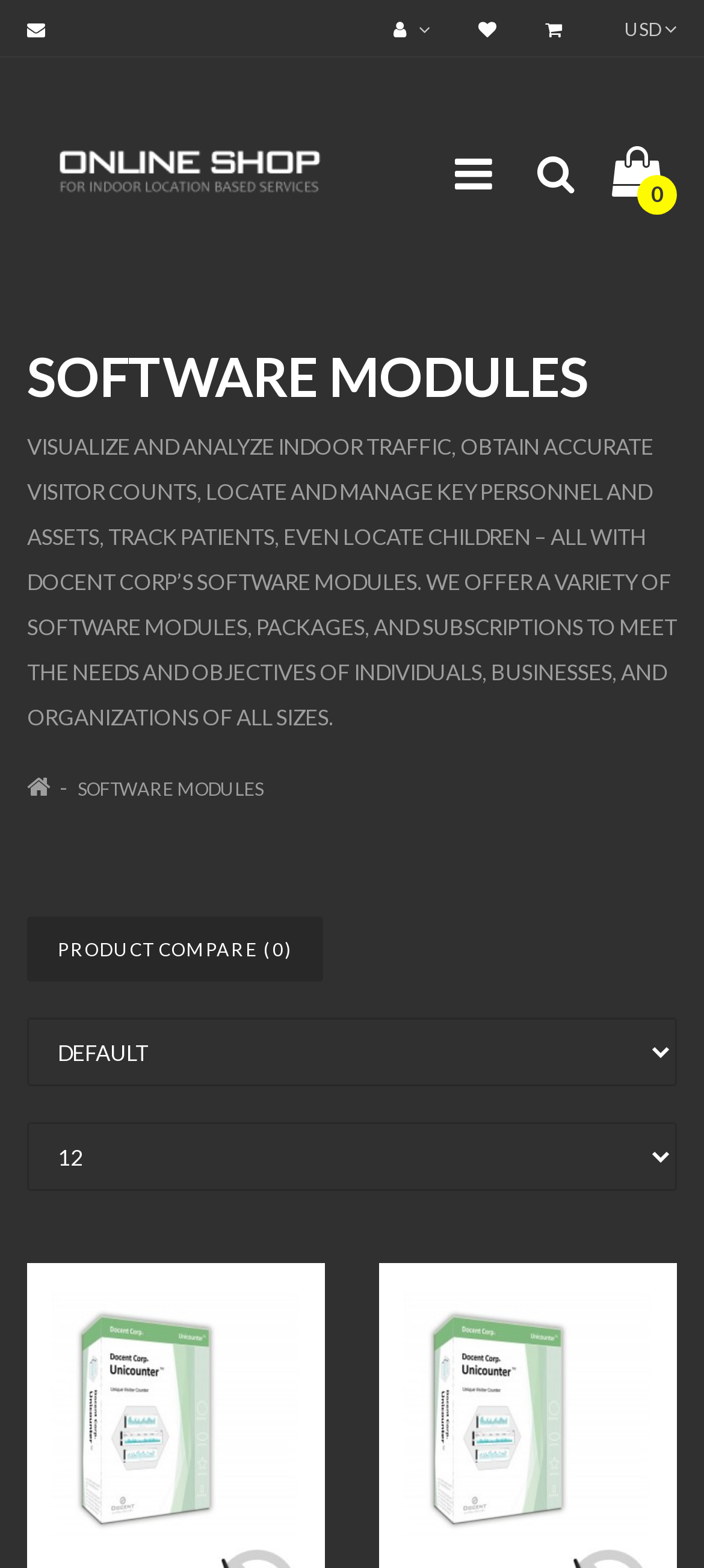Find the bounding box coordinates of the clickable area required to complete the following action: "Click the Online Shop link".

[0.038, 0.048, 0.5, 0.167]